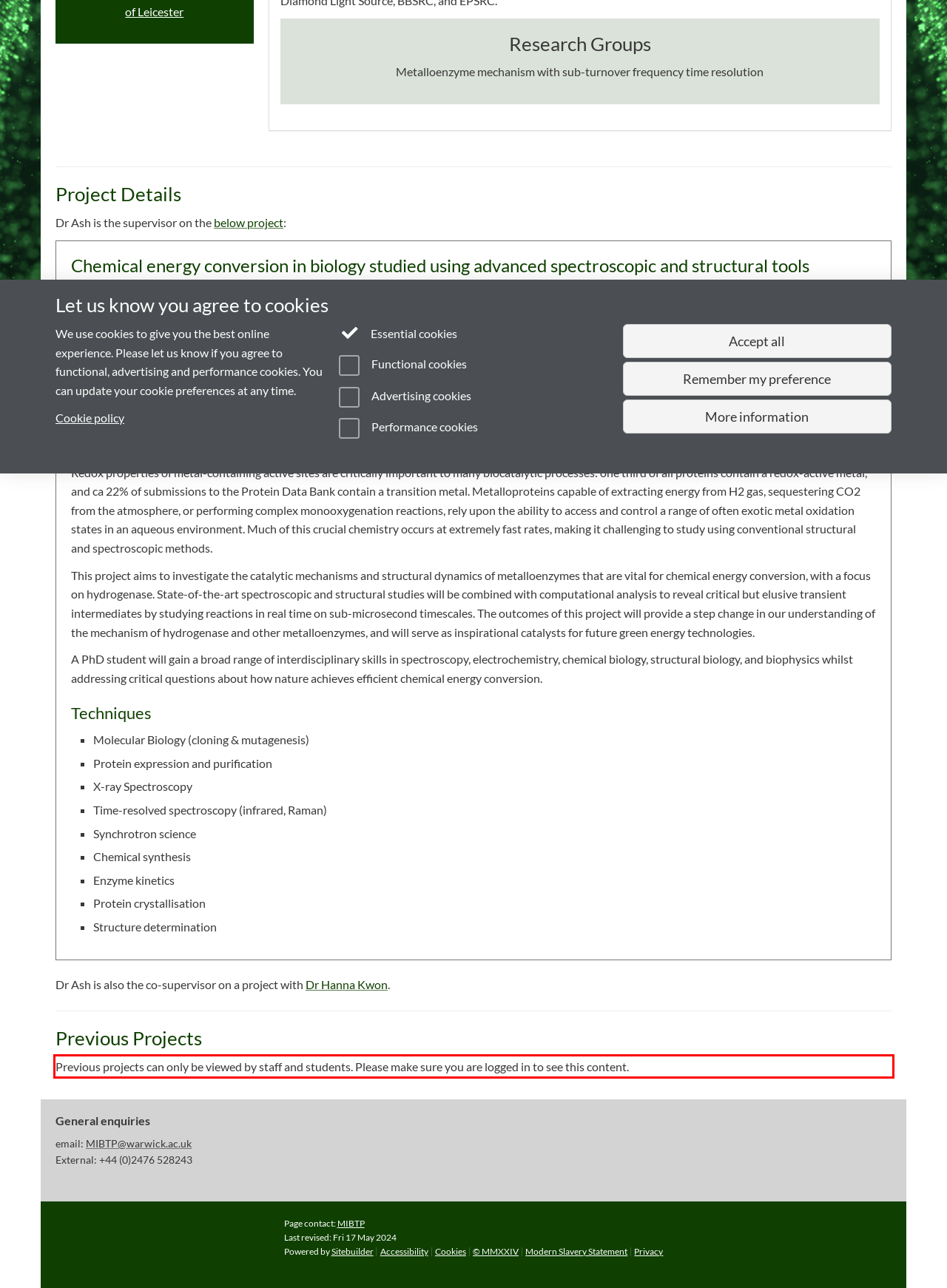In the given screenshot, locate the red bounding box and extract the text content from within it.

Previous projects can only be viewed by staff and students. Please make sure you are logged in to see this content.